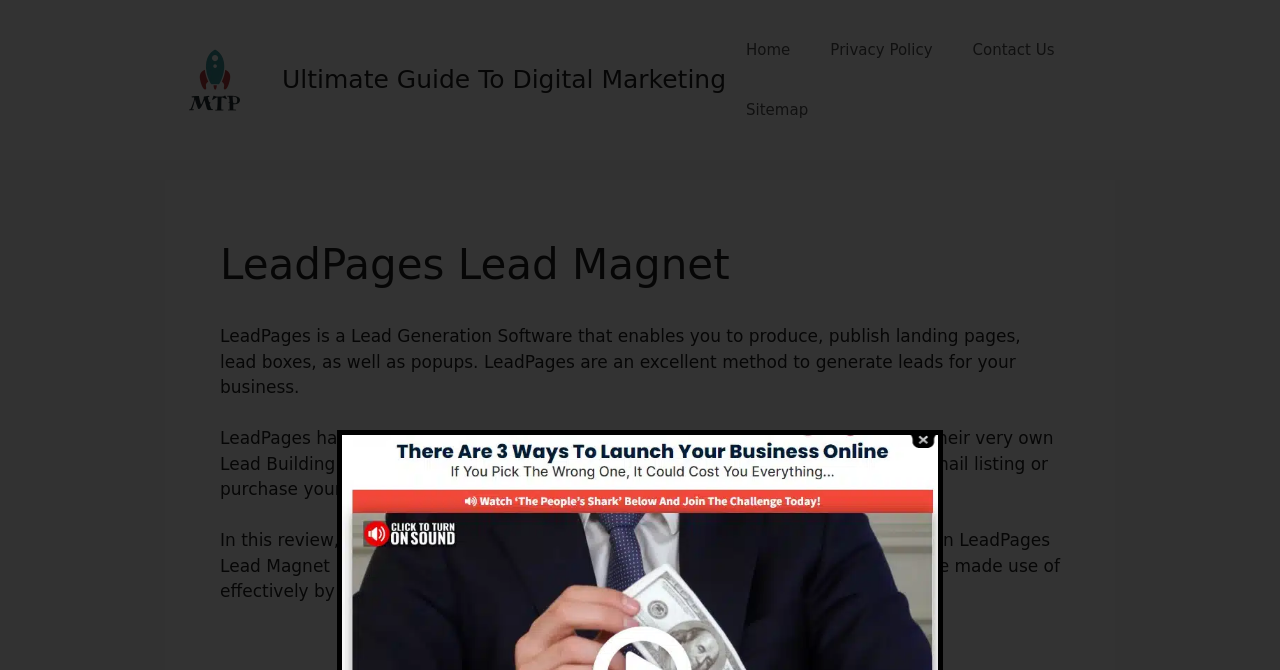Give a one-word or short-phrase answer to the following question: 
What is the purpose of the 'Ultimate Guide To Digital Marketing' link?

Digital marketing guide